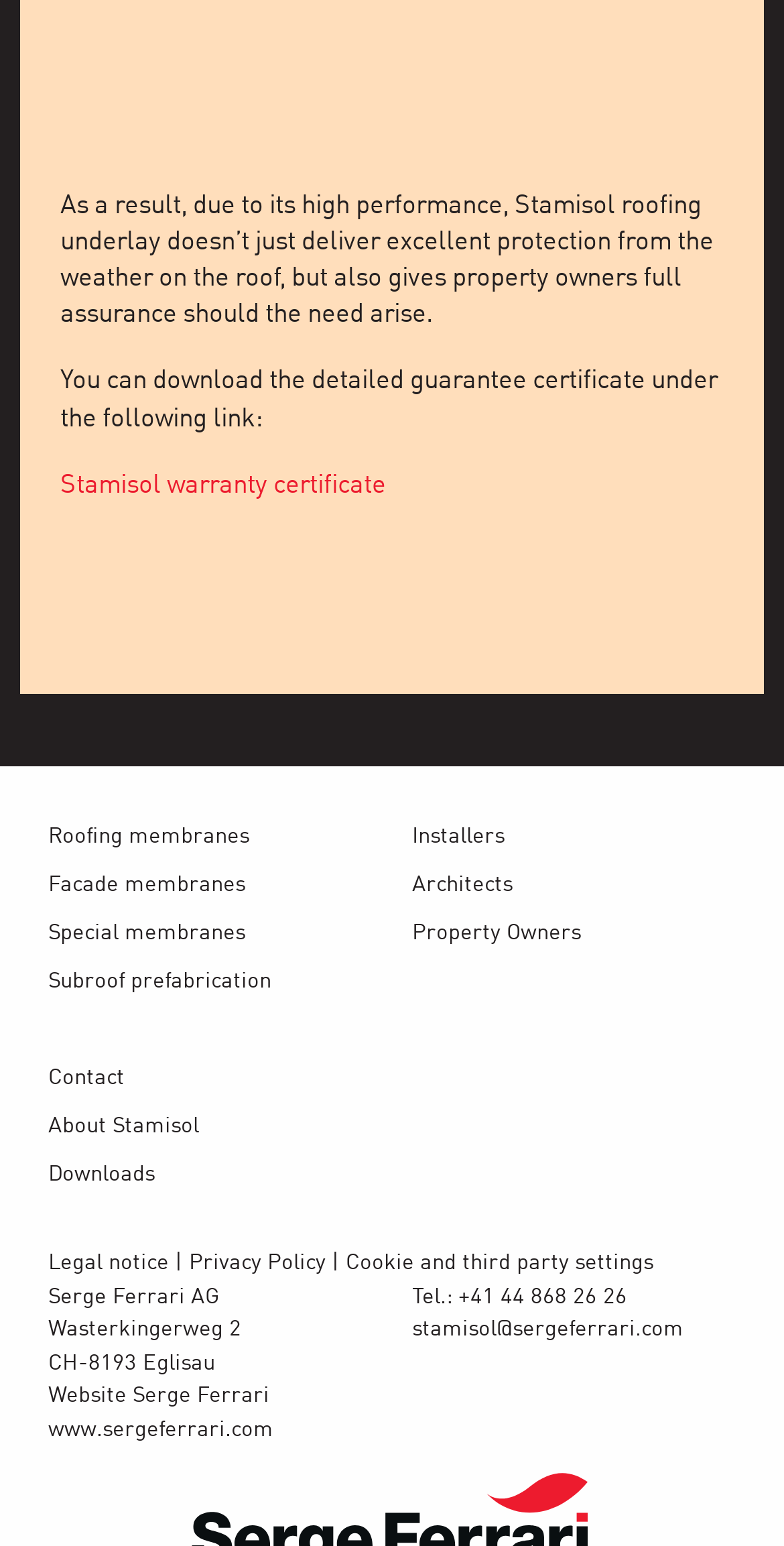Locate the bounding box coordinates of the clickable area to execute the instruction: "contact Stamisol". Provide the coordinates as four float numbers between 0 and 1, represented as [left, top, right, bottom].

[0.062, 0.691, 0.159, 0.705]